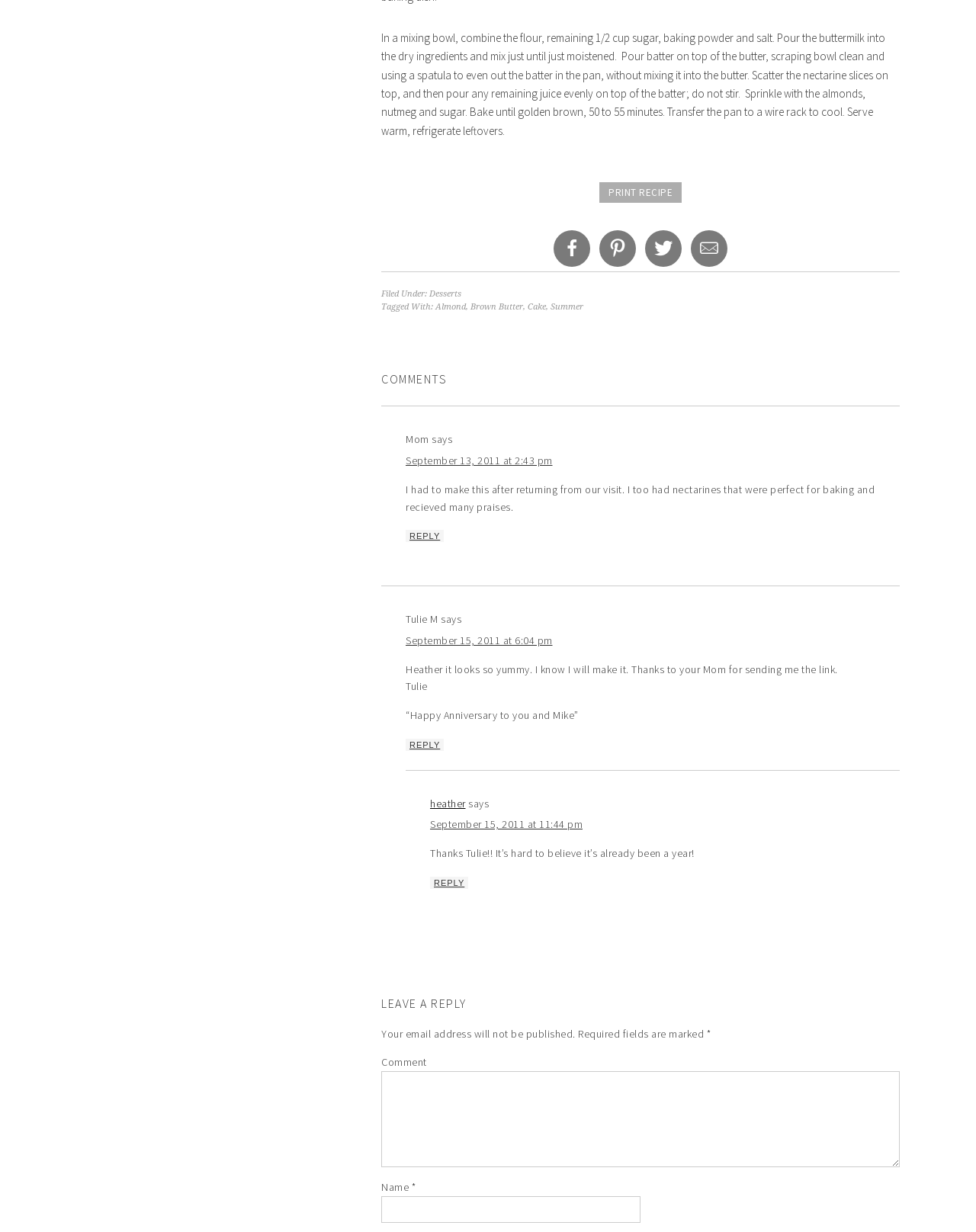Determine the bounding box coordinates for the clickable element required to fulfill the instruction: "Enter your name". Provide the coordinates as four float numbers between 0 and 1, i.e., [left, top, right, bottom].

[0.391, 0.971, 0.656, 0.992]